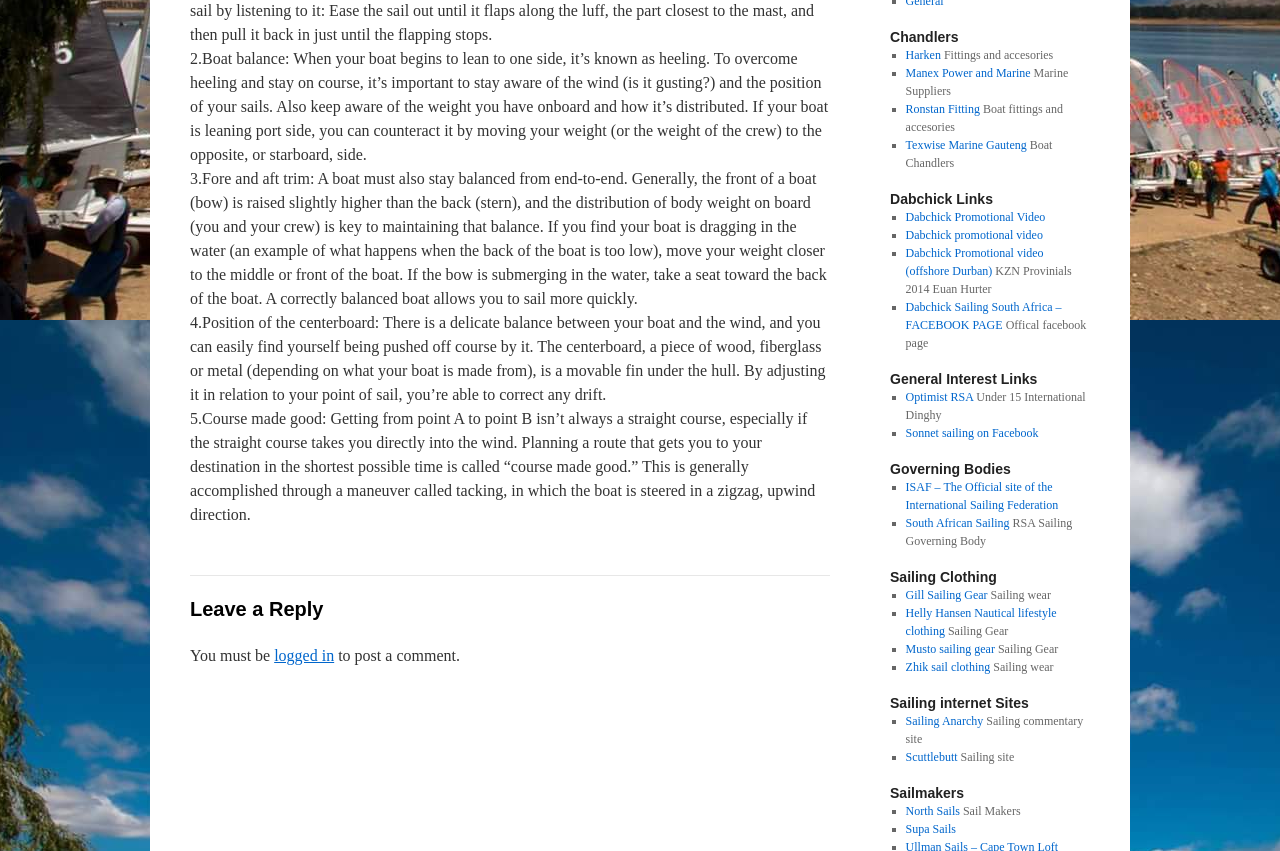Bounding box coordinates are to be given in the format (top-left x, top-left y, bottom-right x, bottom-right y). All values must be floating point numbers between 0 and 1. Provide the bounding box coordinate for the UI element described as: Sailing Anarchy

[0.707, 0.839, 0.768, 0.855]